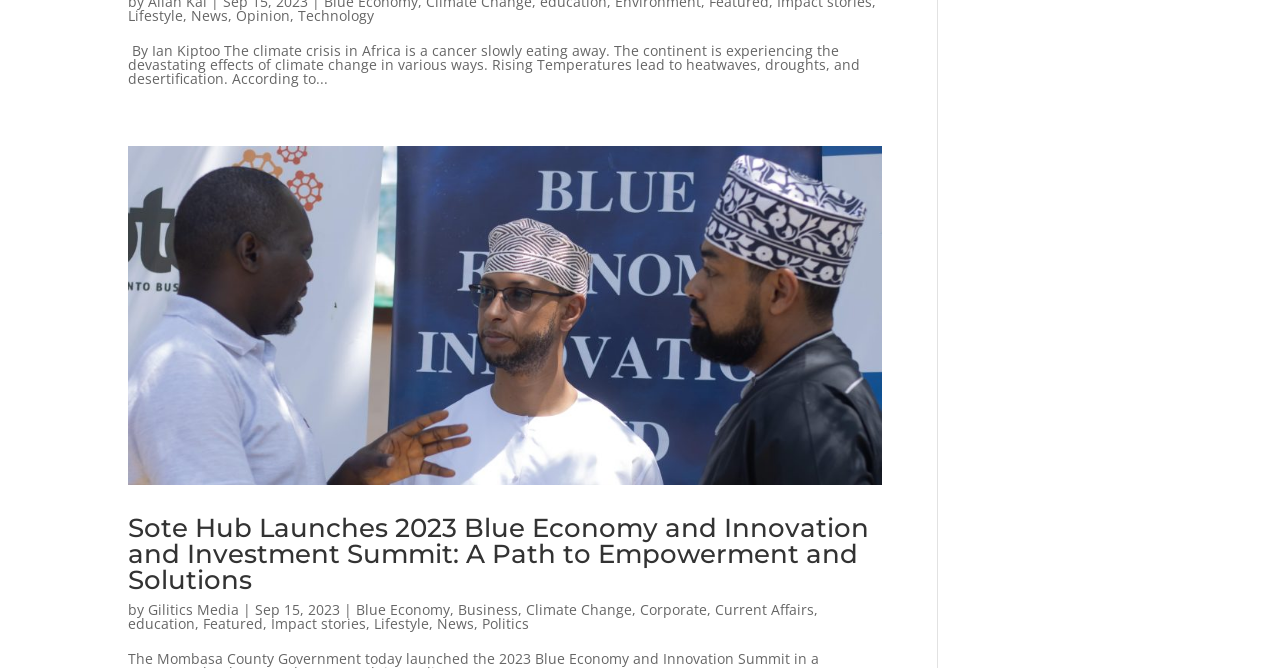Using the webpage screenshot, locate the HTML element that fits the following description and provide its bounding box: "Gilitics Media".

[0.116, 0.899, 0.187, 0.927]